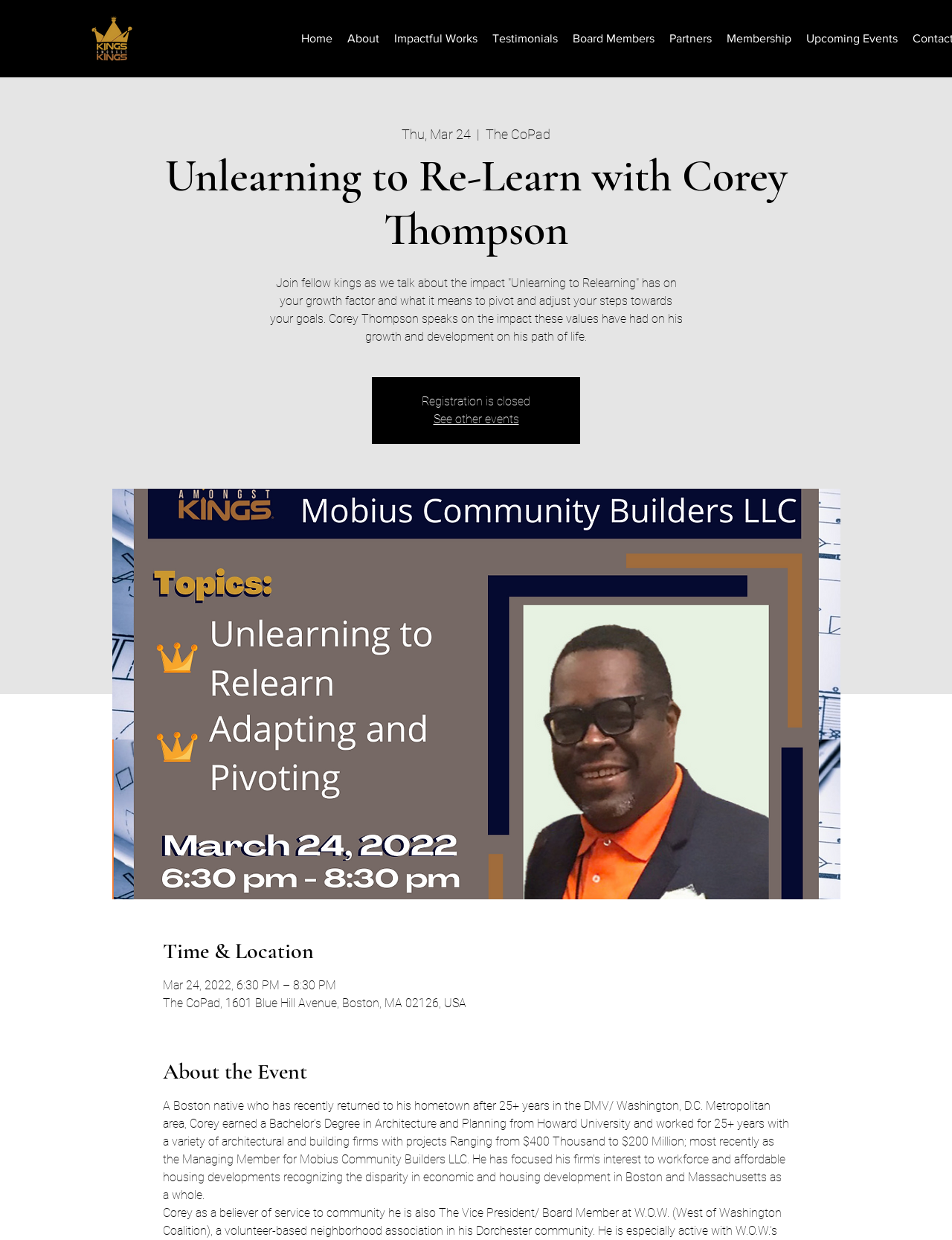Please predict the bounding box coordinates of the element's region where a click is necessary to complete the following instruction: "View the upcoming event on Mar 24". The coordinates should be represented by four float numbers between 0 and 1, i.e., [left, top, right, bottom].

[0.422, 0.102, 0.495, 0.115]